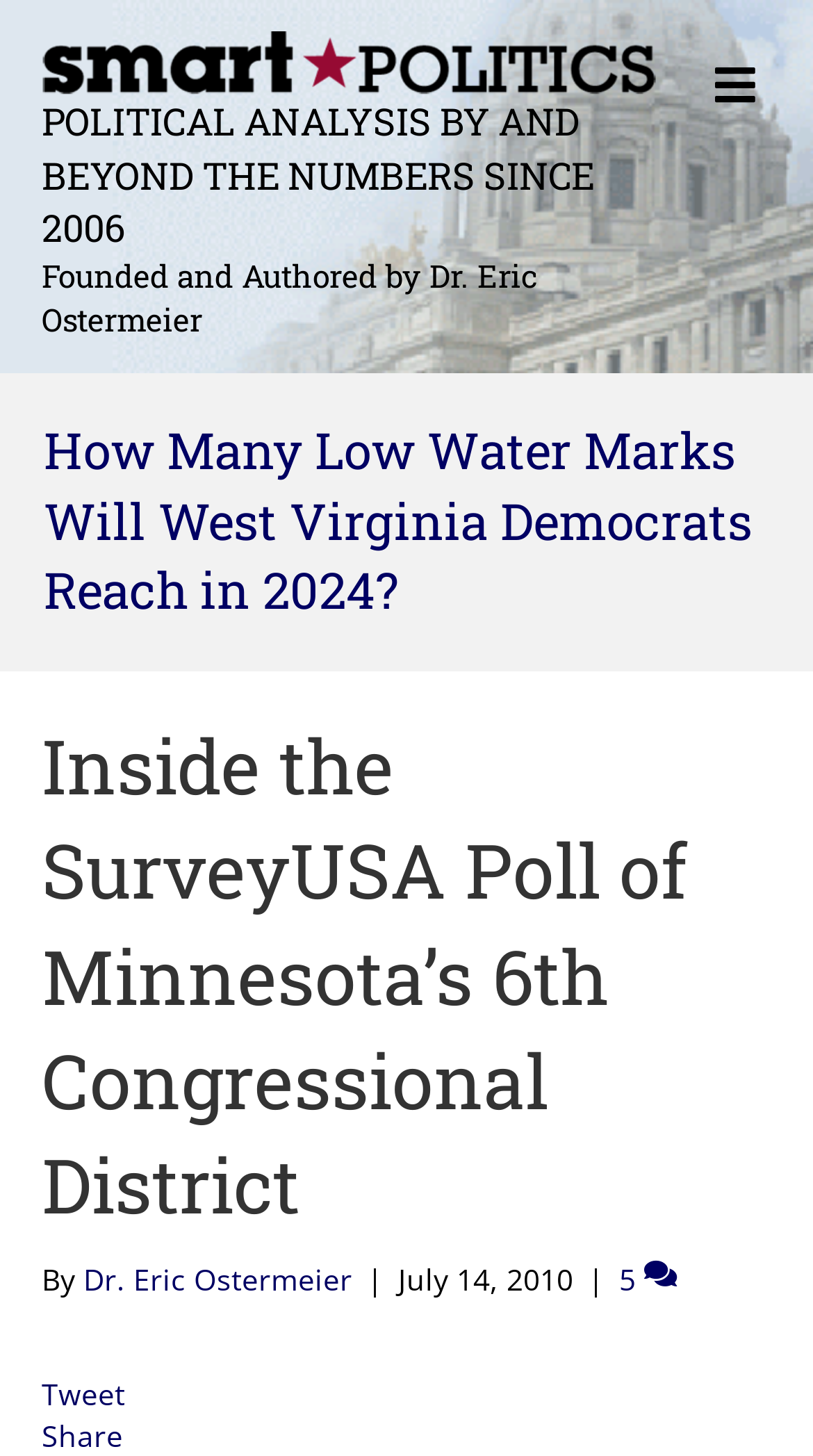Elaborate on the information and visuals displayed on the webpage.

The webpage is a political analysis blog, with a prominent header section at the top. The header features a "Smart Politics" logo, which is an image, accompanied by a link with the same text. Below the logo, there are two headings that provide information about the blog, stating that it offers "Political analysis by and beyond the numbers since 2006" and that it is "Founded and Authored by Dr. Eric Ostermeier".

To the right of the header section, there is a "MENU" button. Below the header, there is a main content area that features a series of articles or posts. The first article is titled "How Many Low Water Marks Will West Virginia Democrats Reach in 2024?" and is accompanied by a link to the article. Below the title, there is a subheading that reads "Inside the SurveyUSA Poll of Minnesota’s 6th Congressional District". The article is authored by Dr. Eric Ostermeier, as indicated by a link to his name, and was published on July 14, 2010. There is also a "Tweet" link at the bottom of the article.

Overall, the webpage has a simple and organized layout, with a clear hierarchy of headings and content. The use of links and buttons provides easy navigation and access to additional information.